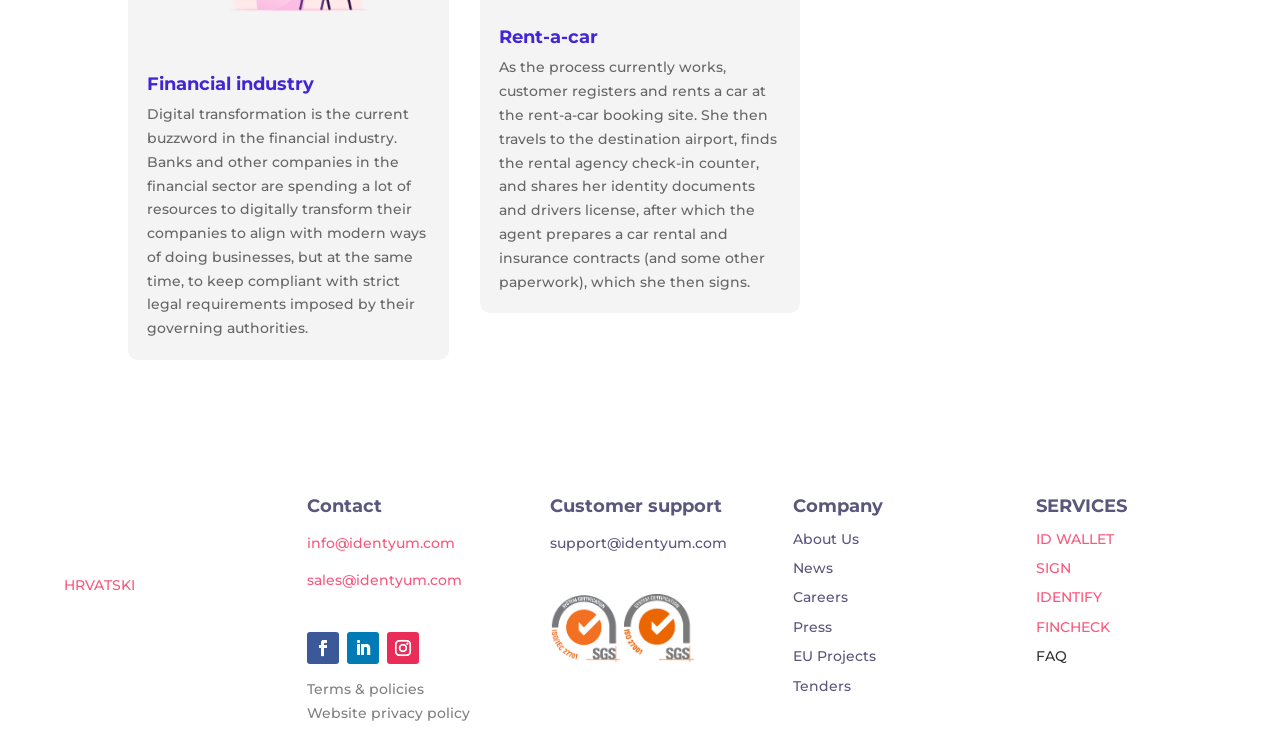Determine the bounding box of the UI element mentioned here: "Terms & policies". The coordinates must be in the format [left, top, right, bottom] with values ranging from 0 to 1.

[0.24, 0.929, 0.331, 0.953]